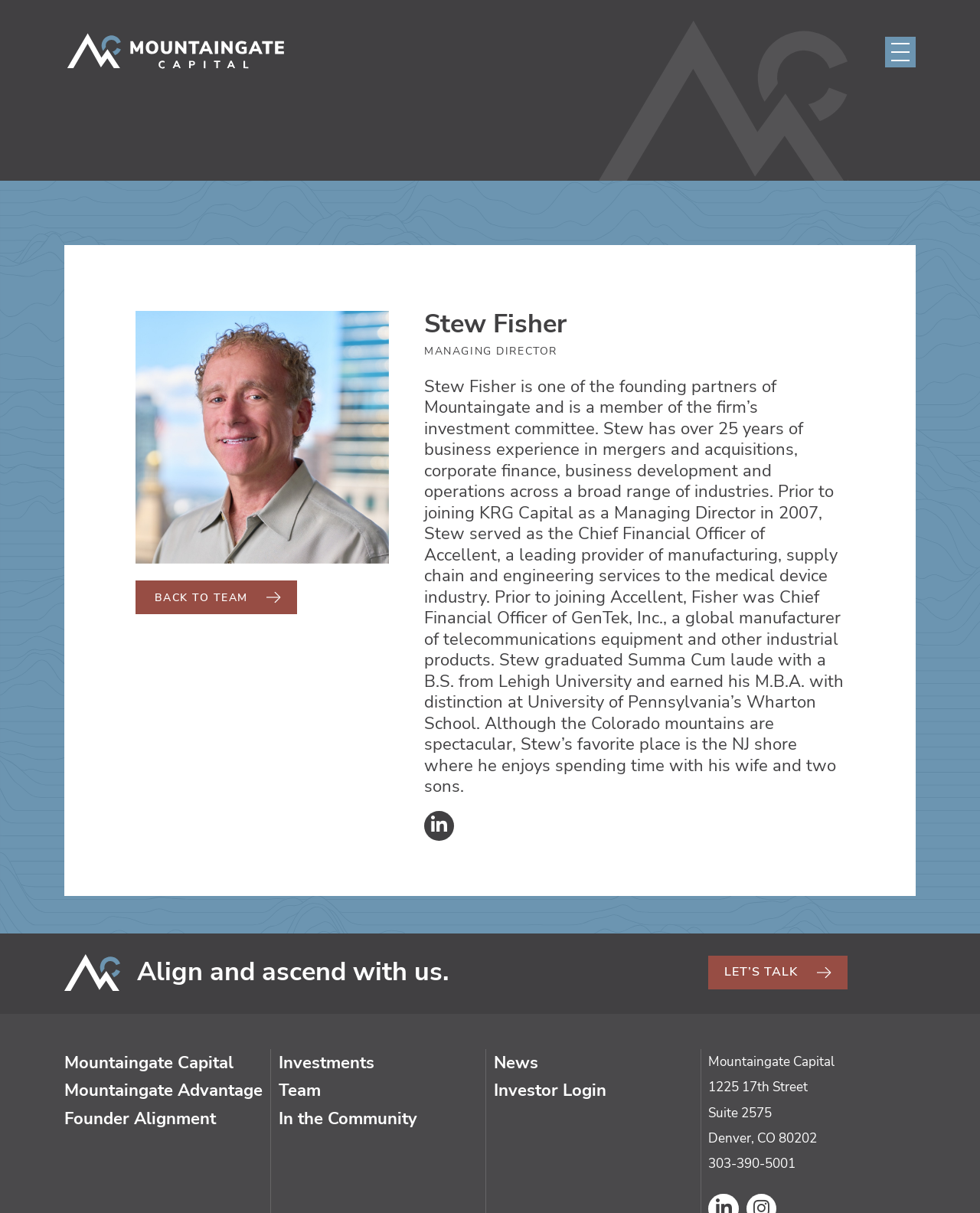Please determine the bounding box coordinates of the area that needs to be clicked to complete this task: 'Call Mountaingate Capital'. The coordinates must be four float numbers between 0 and 1, formatted as [left, top, right, bottom].

[0.723, 0.949, 0.812, 0.97]